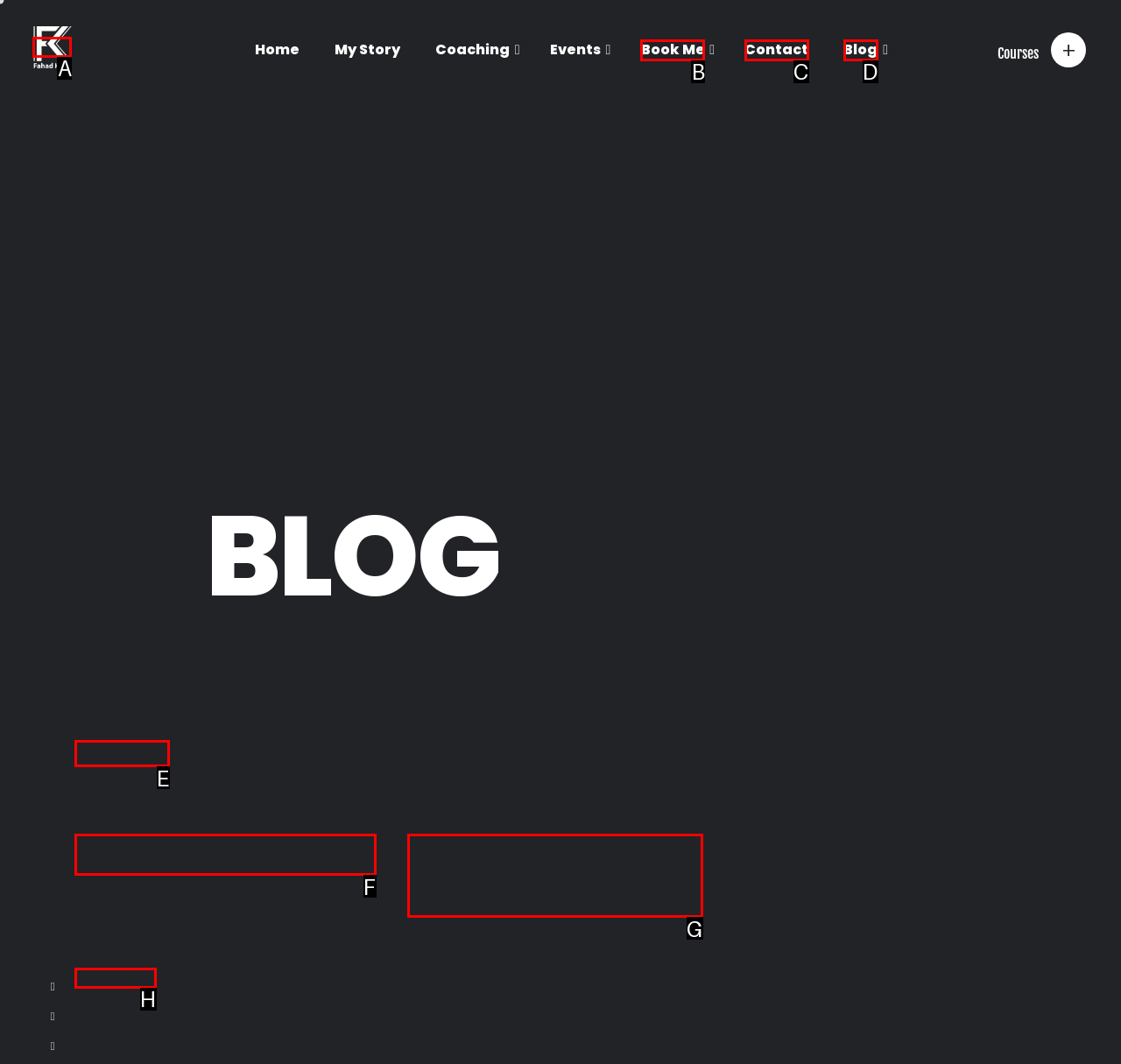Pick the option that best fits the description: Get in touch. Reply with the letter of the matching option directly.

E